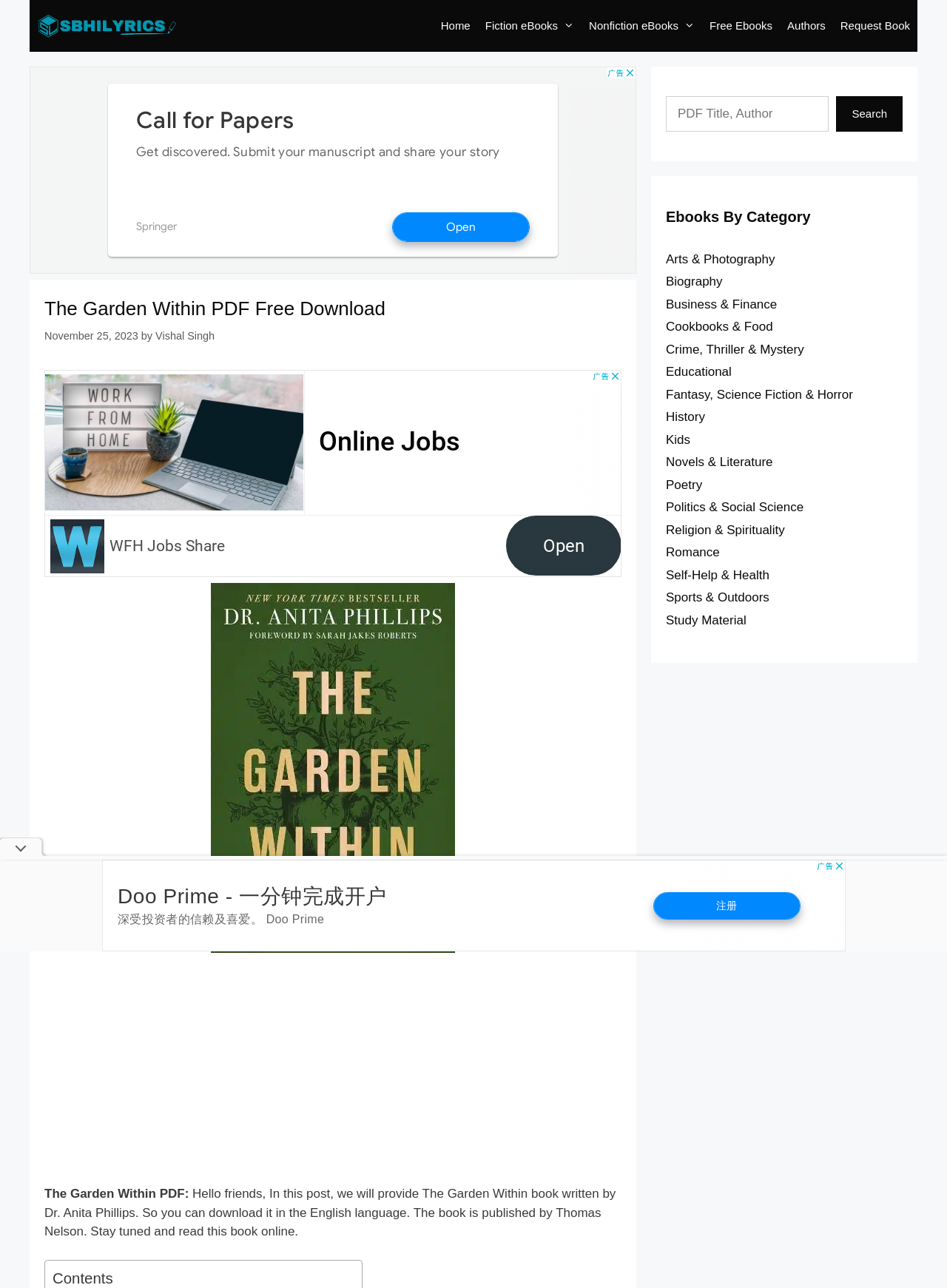Using floating point numbers between 0 and 1, provide the bounding box coordinates in the format (top-left x, top-left y, bottom-right x, bottom-right y). Locate the UI element described here: Fantasy, Science Fiction & Horror

[0.703, 0.301, 0.901, 0.312]